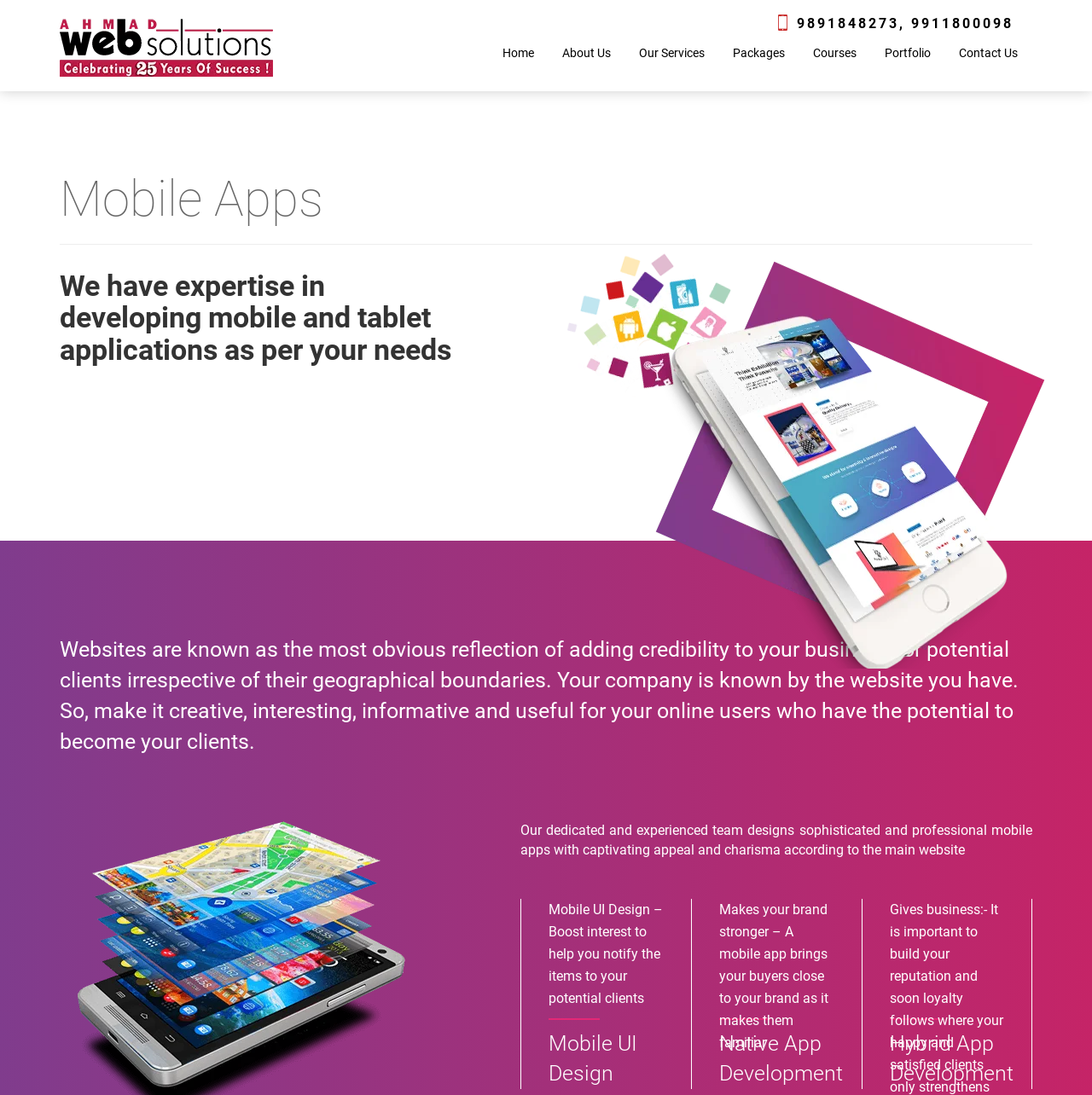What is the purpose of a website?
Please provide a single word or phrase in response based on the screenshot.

To add credibility to business